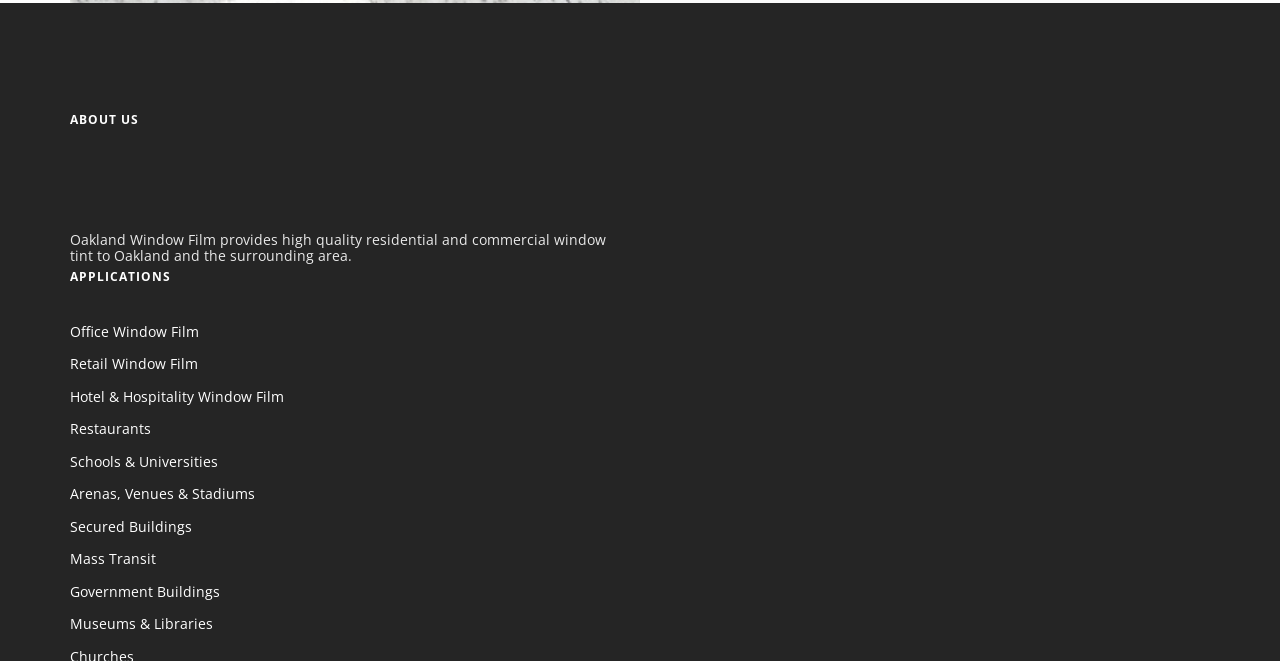Give a concise answer of one word or phrase to the question: 
How many types of window film are mentioned on the webpage?

not specified